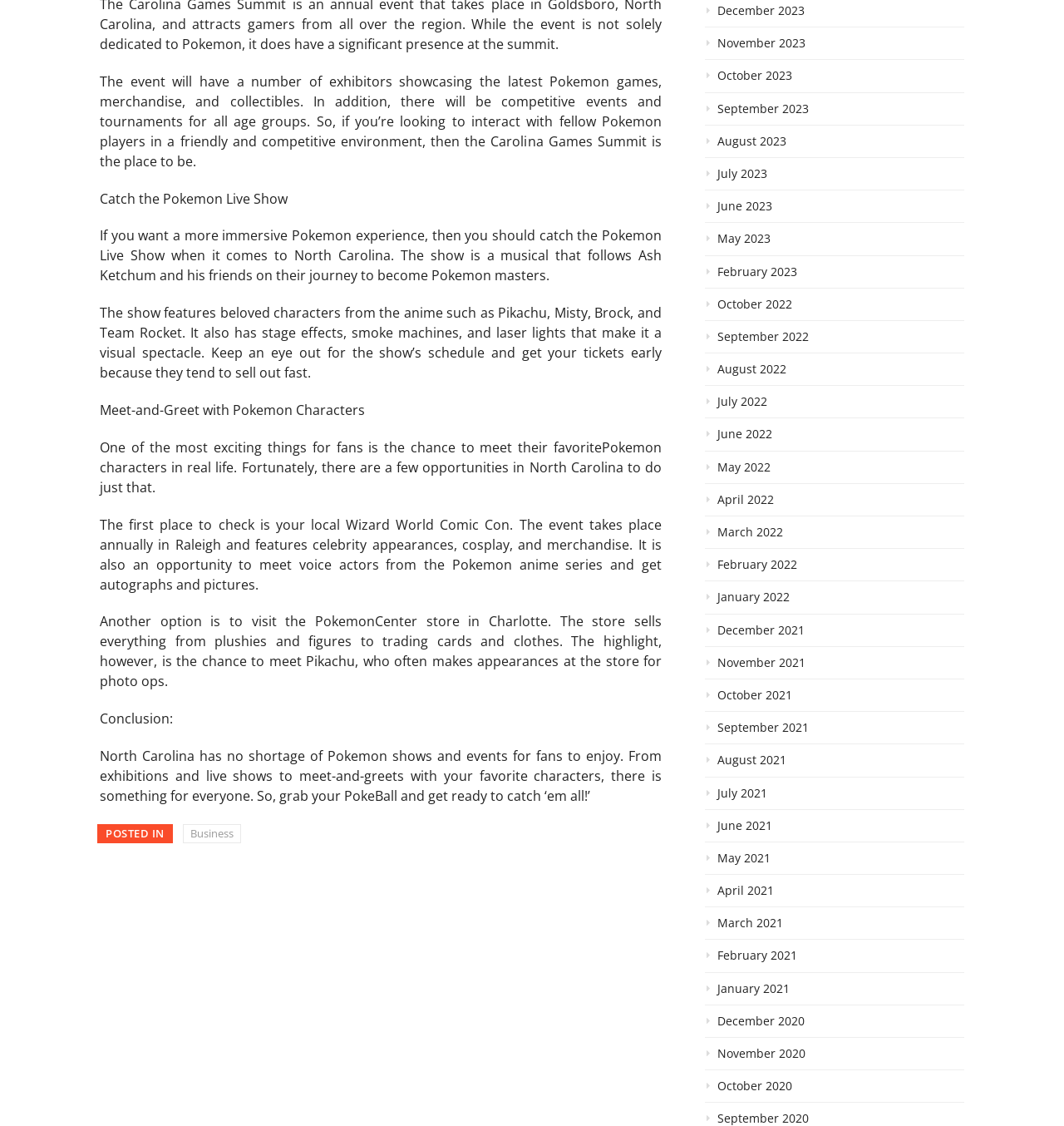Identify the bounding box for the UI element described as: "Business". Ensure the coordinates are four float numbers between 0 and 1, formatted as [left, top, right, bottom].

[0.171, 0.732, 0.226, 0.749]